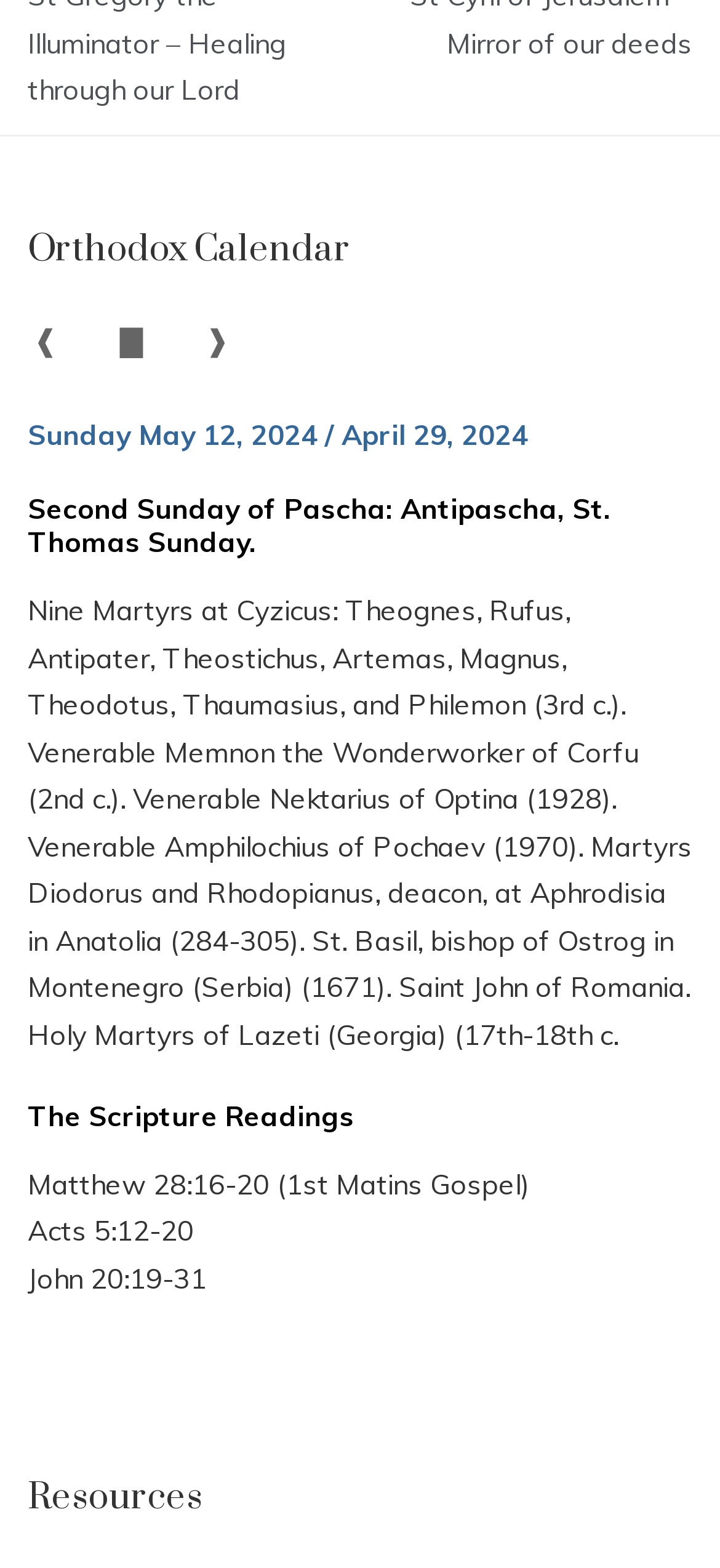Use the information in the screenshot to answer the question comprehensively: How many saints are mentioned?

I counted the number of links and StaticText elements that mention saints' names, and there are more than 10. For example, Theognes, Rufus, Antipater, Theostichus, Artemas, Magnus, Theodotus, Thaumasius, Philemon, Memnon, Nektarius, Amphilochius, Diodorus, Rhodopianus, Basil, John, and others.